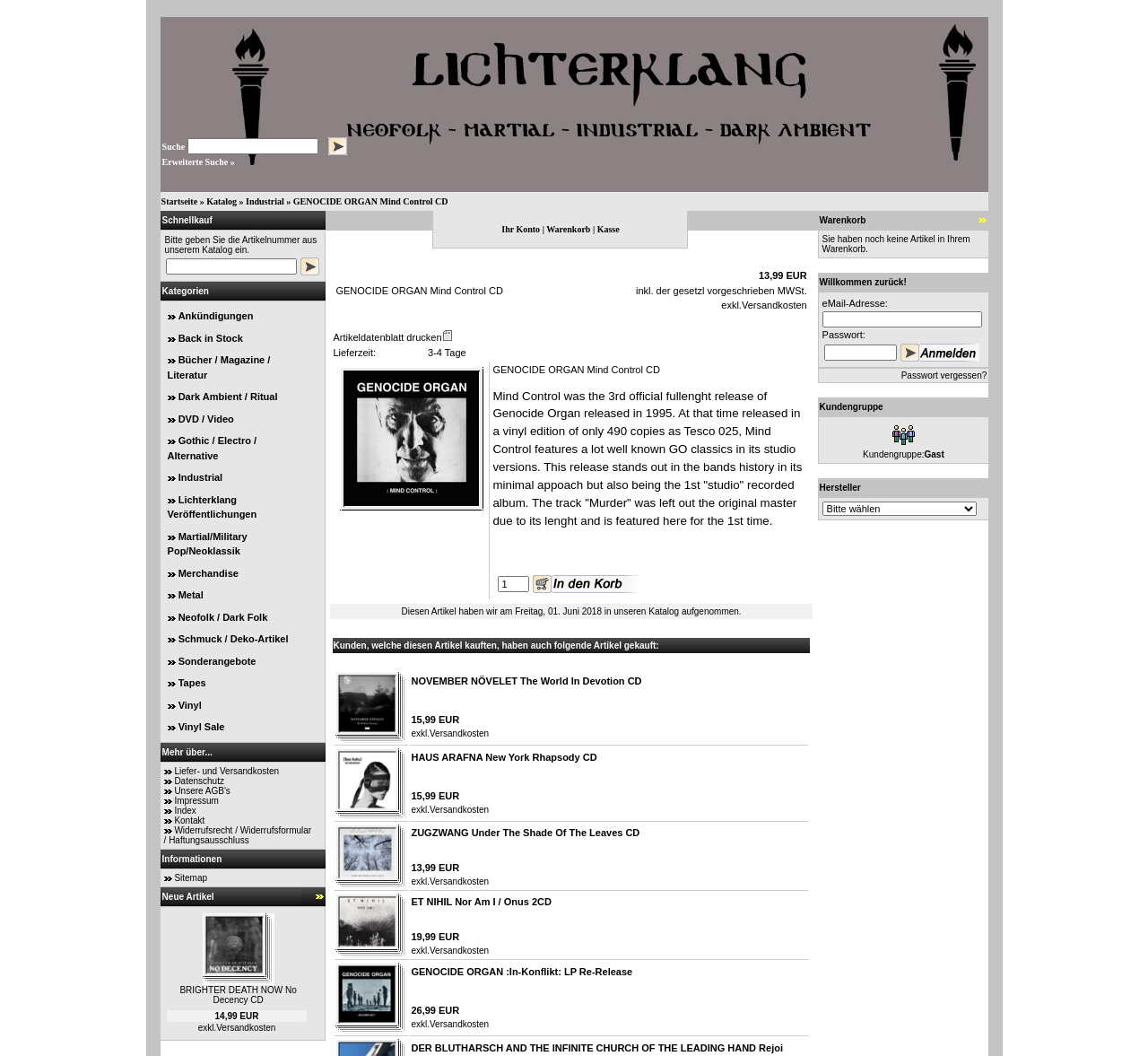What is the text on the breadcrumb navigation?
Please answer the question with as much detail and depth as you can.

The breadcrumb navigation is located on the webpage, and it shows the navigation path as 'Startseite » Katalog » Industrial » GENOCIDE ORGAN Mind Control CD', indicating the current page's location in the website's hierarchy.